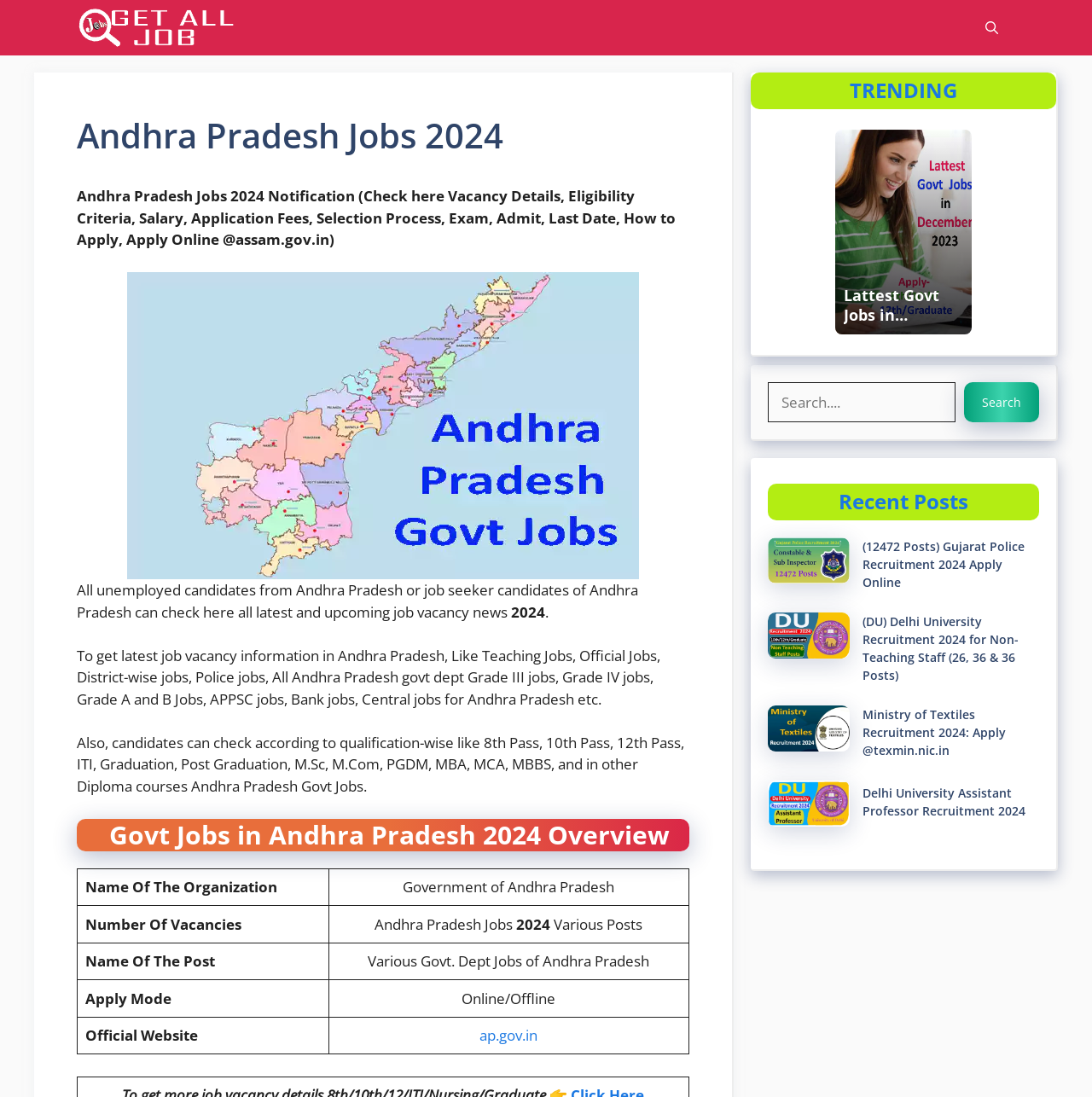Construct a comprehensive description capturing every detail on the webpage.

This webpage is about Andhra Pradesh government jobs in 2024. At the top, there is a navigation bar with a "GET ALL JOB" link and a search button. Below the navigation bar, there is a header section with the title "Andhra Pradesh Jobs 2024" and a brief description of the webpage's content.

On the left side of the page, there is a section with a heading "Govt Jobs in Andhra Pradesh 2024 Overview" followed by a table with details about the job vacancies, including the name of the organization, number of vacancies, name of the post, apply mode, and official website.

Below the table, there is a section with a heading "Recent Posts" that lists several job recruitment posts from various organizations, including Gujarat Police, Delhi University, and Ministry of Textiles. Each post has a brief description, an image, and a link to apply online.

On the right side of the page, there is a section with a heading "TRENDING" that lists a few job recruitment posts, including "Lattest Govt Jobs in December 2023-24". There are also "Previous" and "Next" buttons, but they are disabled.

At the bottom of the page, there is a search bar that allows users to search for specific job posts.